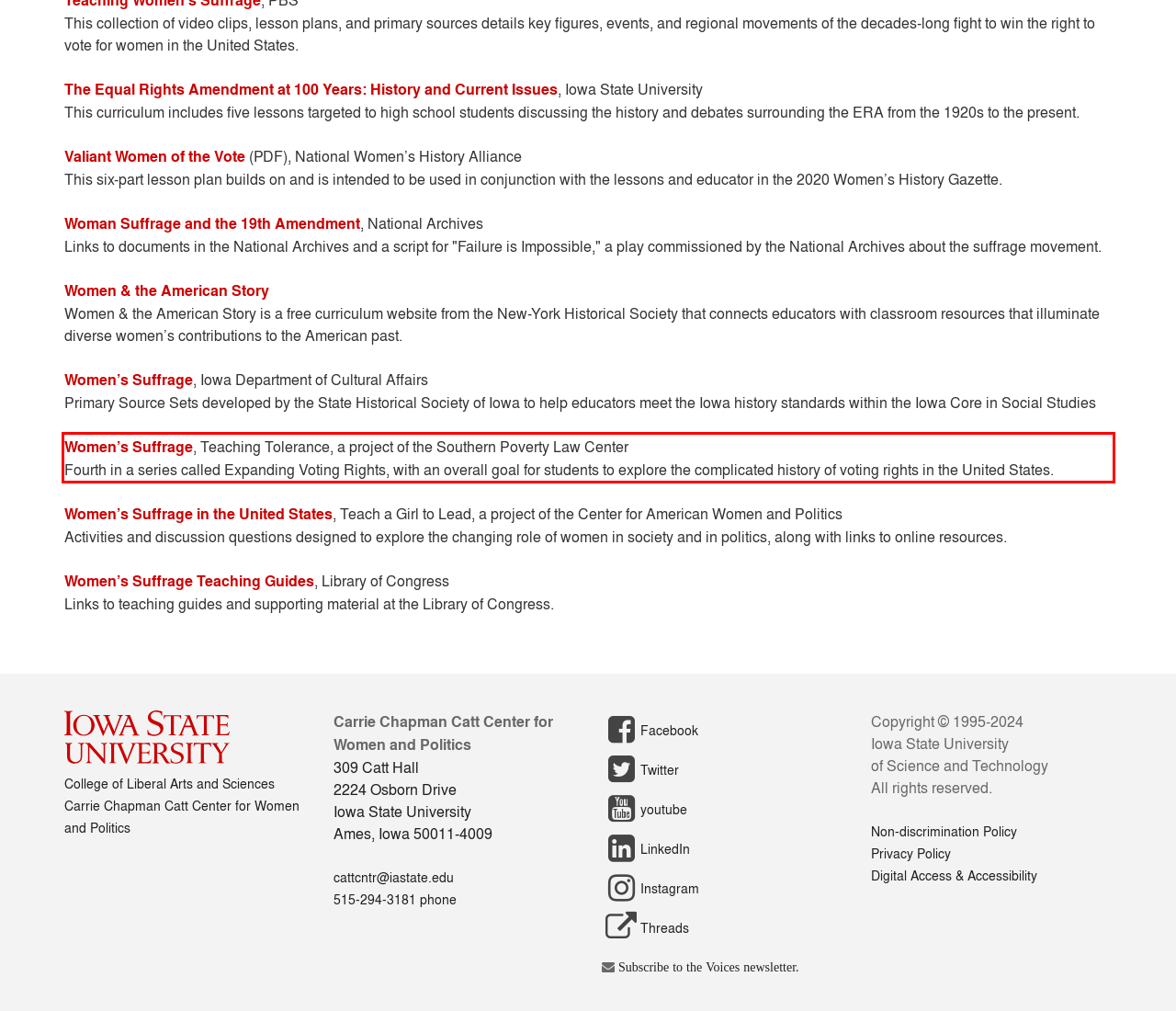Given the screenshot of the webpage, identify the red bounding box, and recognize the text content inside that red bounding box.

Women’s Suffrage, Teaching Tolerance, a project of the Southern Poverty Law Center Fourth in a series called Expanding Voting Rights, with an overall goal for students to explore the complicated history of voting rights in the United States.